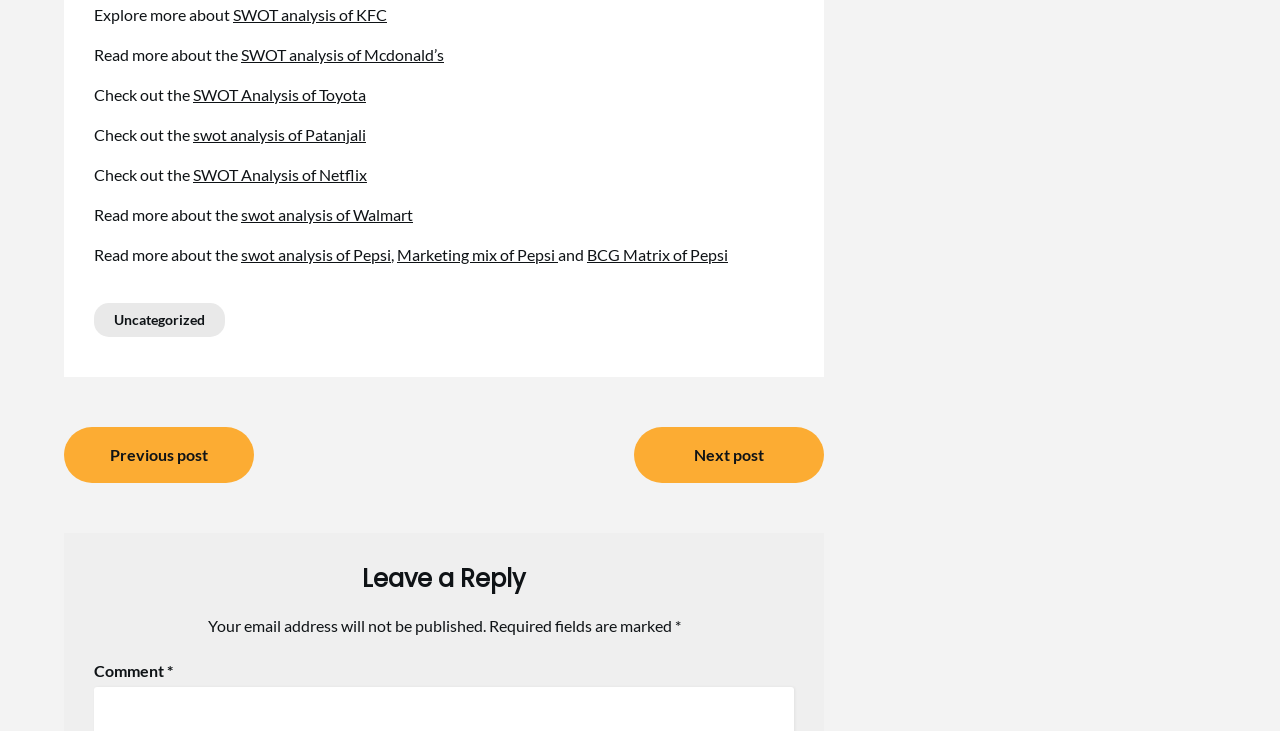Respond to the following question using a concise word or phrase: 
What is the topic of the first link?

SWOT analysis of KFC